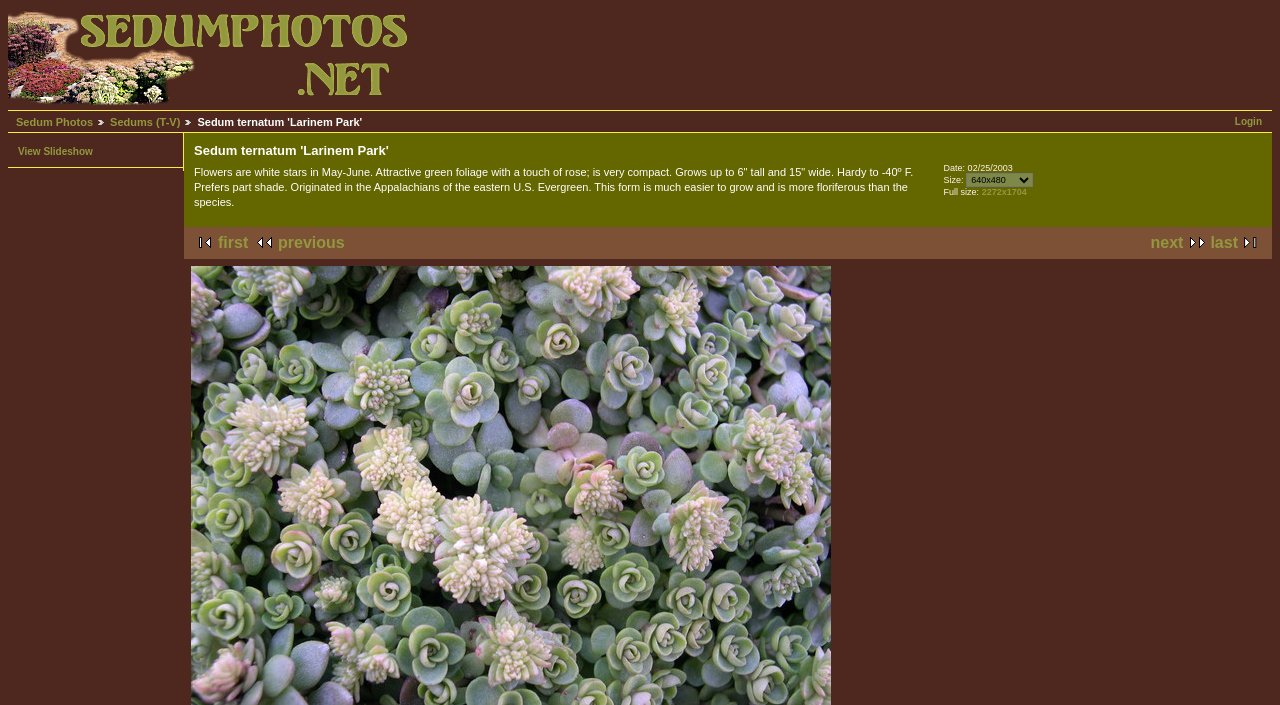Using the image as a reference, answer the following question in as much detail as possible:
How many navigation links are there?

There are 5 navigation links: 'first', 'previous', 'next', 'last', and 'View Slideshow'. These links are located in the LayoutTableRow element with the bounding box coordinates [0.151, 0.202, 0.987, 0.31].